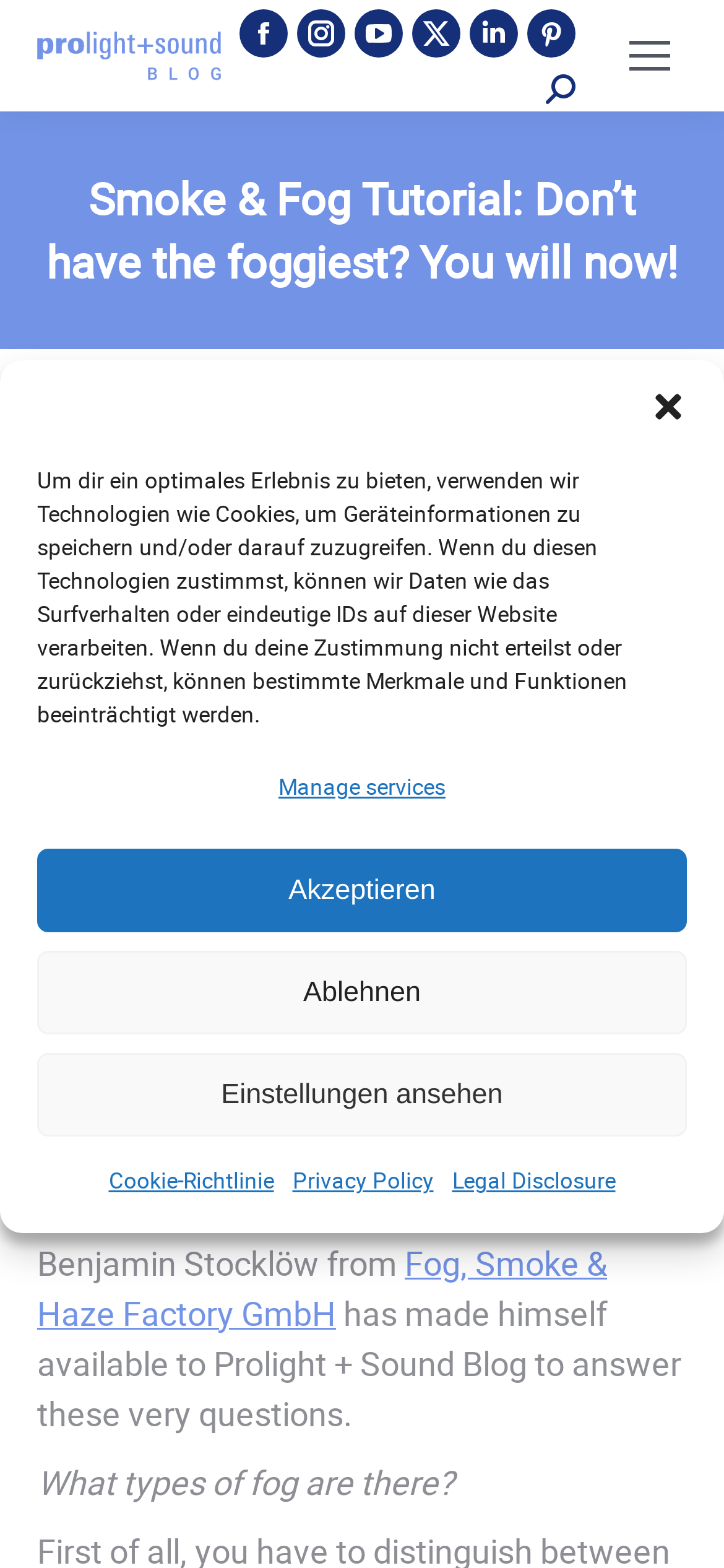What is the date of the blog post?
Please provide a comprehensive answer based on the visual information in the image.

The date of the blog post is Nov 10 2014, as indicated by the link 'Nov 10 2014' below the heading 'Smoke & Fog Tutorial: Don’t have the foggiest? You will now!'